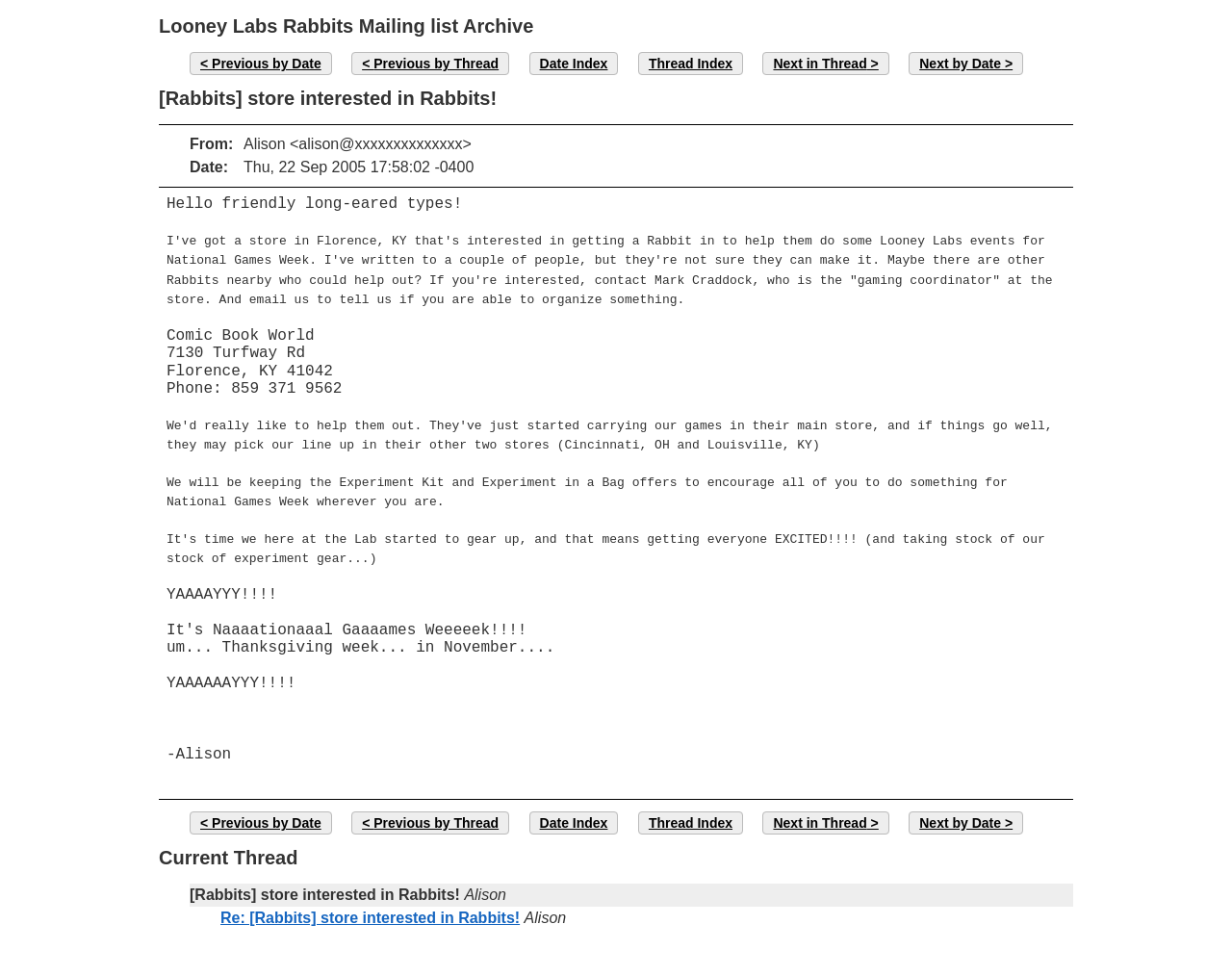Give a concise answer of one word or phrase to the question: 
Who sent the email?

Alison